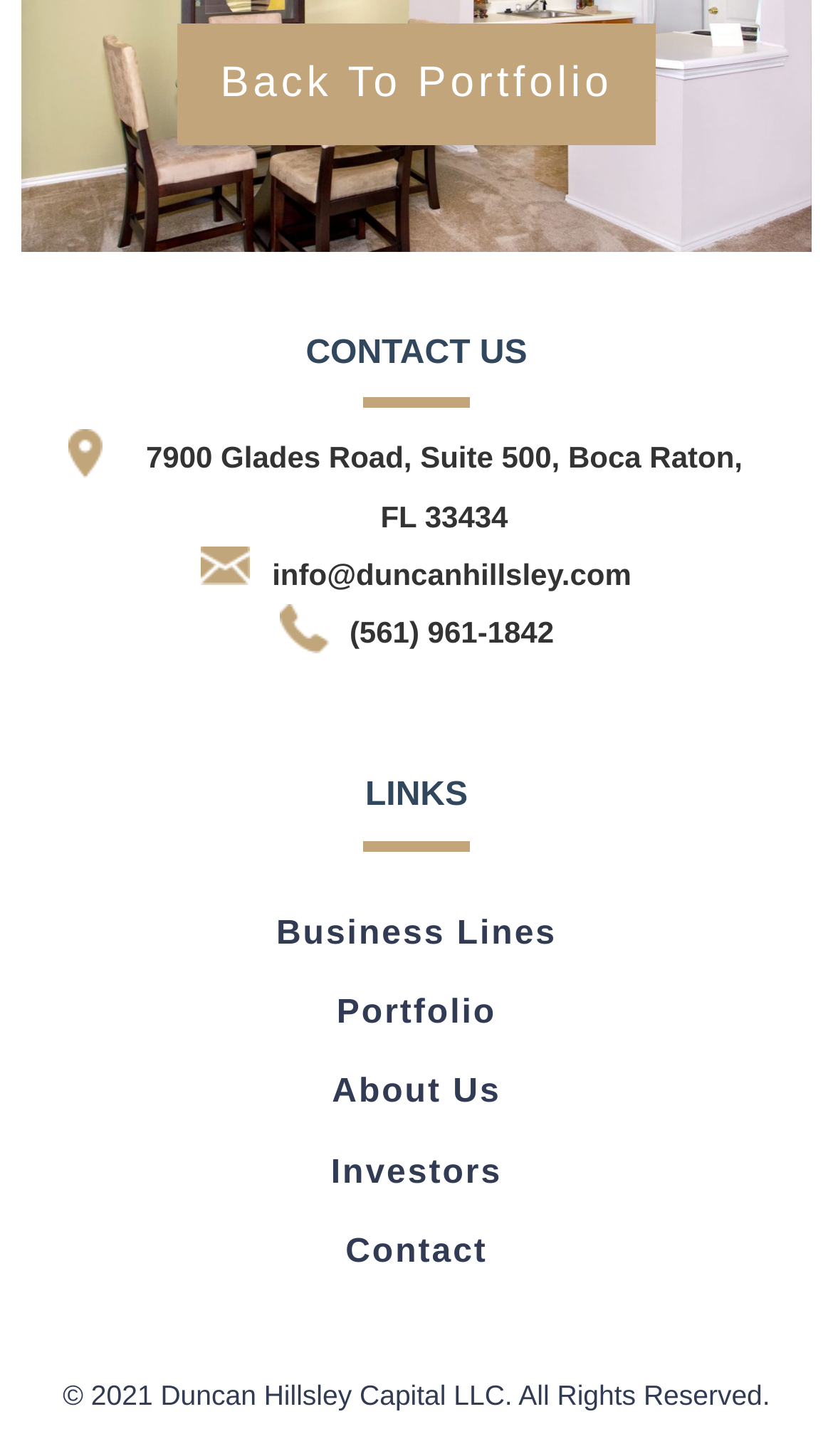Using the information shown in the image, answer the question with as much detail as possible: What are the different sections of the website?

I found the different sections of the website by looking at the link elements that are grouped together under the 'LINKS' heading. These links are 'Business Lines', 'Portfolio', 'About Us', 'Investors', and 'Contact'.